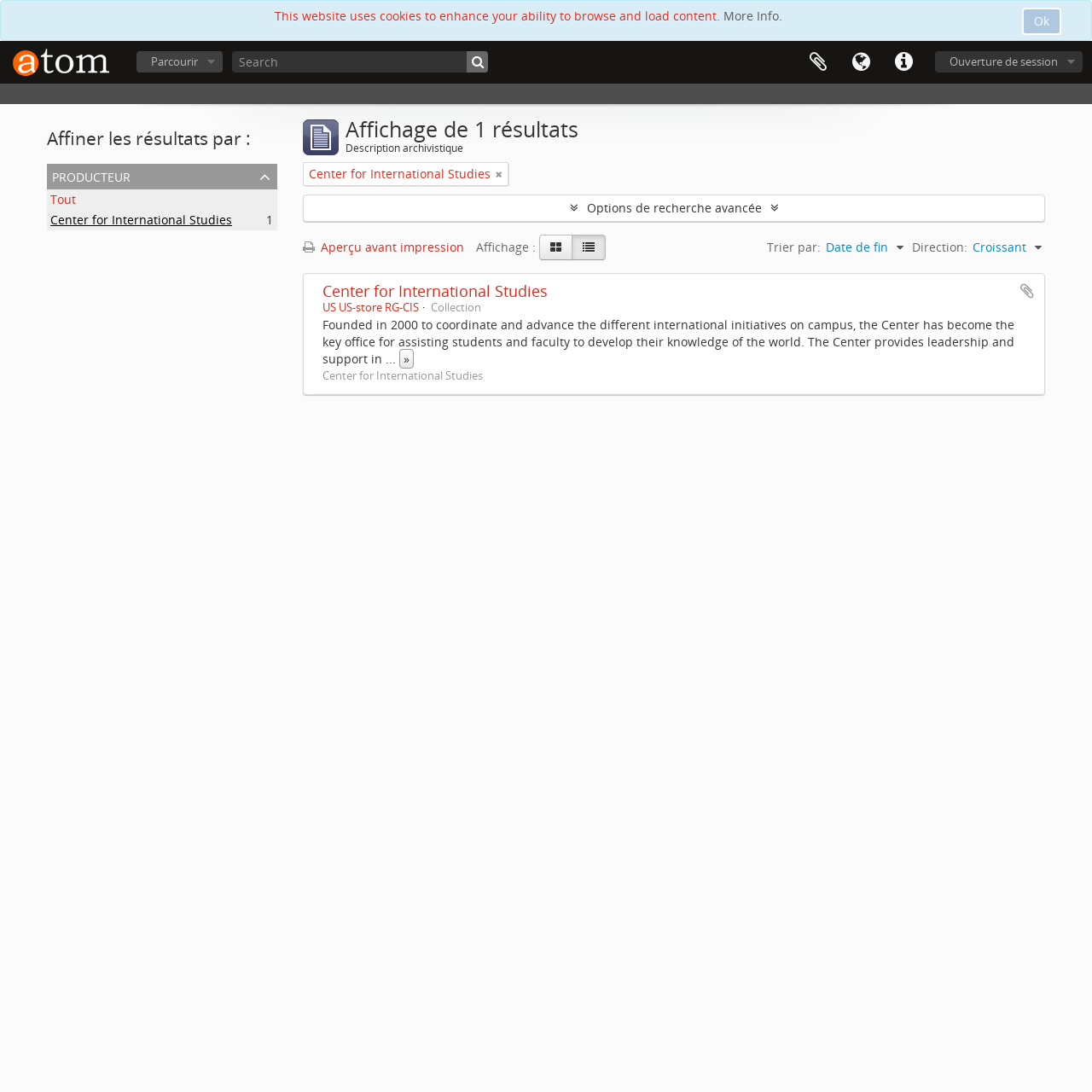Create a detailed description of the webpage's content and layout.

The webpage is about "Access to Memory - Open Information Management Toolkit" provided by Grinnell College Libraries Special Collections and Archives. At the top, there is a notification bar with a button "Ok" on the right side, accompanied by a message about the website using cookies to enhance browsing and loading content, along with a "More Info." link. 

Below the notification bar, there are several buttons and links aligned horizontally, including "AtoM" with an image, "Ouverture de session", "Liens rapides", "Langue", "Presse-papier", and "Parcourir". 

On the left side, there is a search bar with a textbox and a search button. To the right of the search bar, there is a main content area with several sections. The first section has a heading "Affiner les résultats par :" and a link "producteur". Below this section, there are links to filter results, including "Tout" and "Center for International Studies, 1 résultats". 

The main content area also displays a single search result, which includes a heading "Affichage de 1 résultats" and a description "Description archivistique". There are several links and buttons in this section, including options to view more details, advanced search, and print preview. 

The search result also includes a section with a title "Center for International Studies" and a brief description of the center, along with a "Read more" link. There are several buttons and links at the bottom of the page, including a button to add to the clipboard and links to sort the results by date or direction.